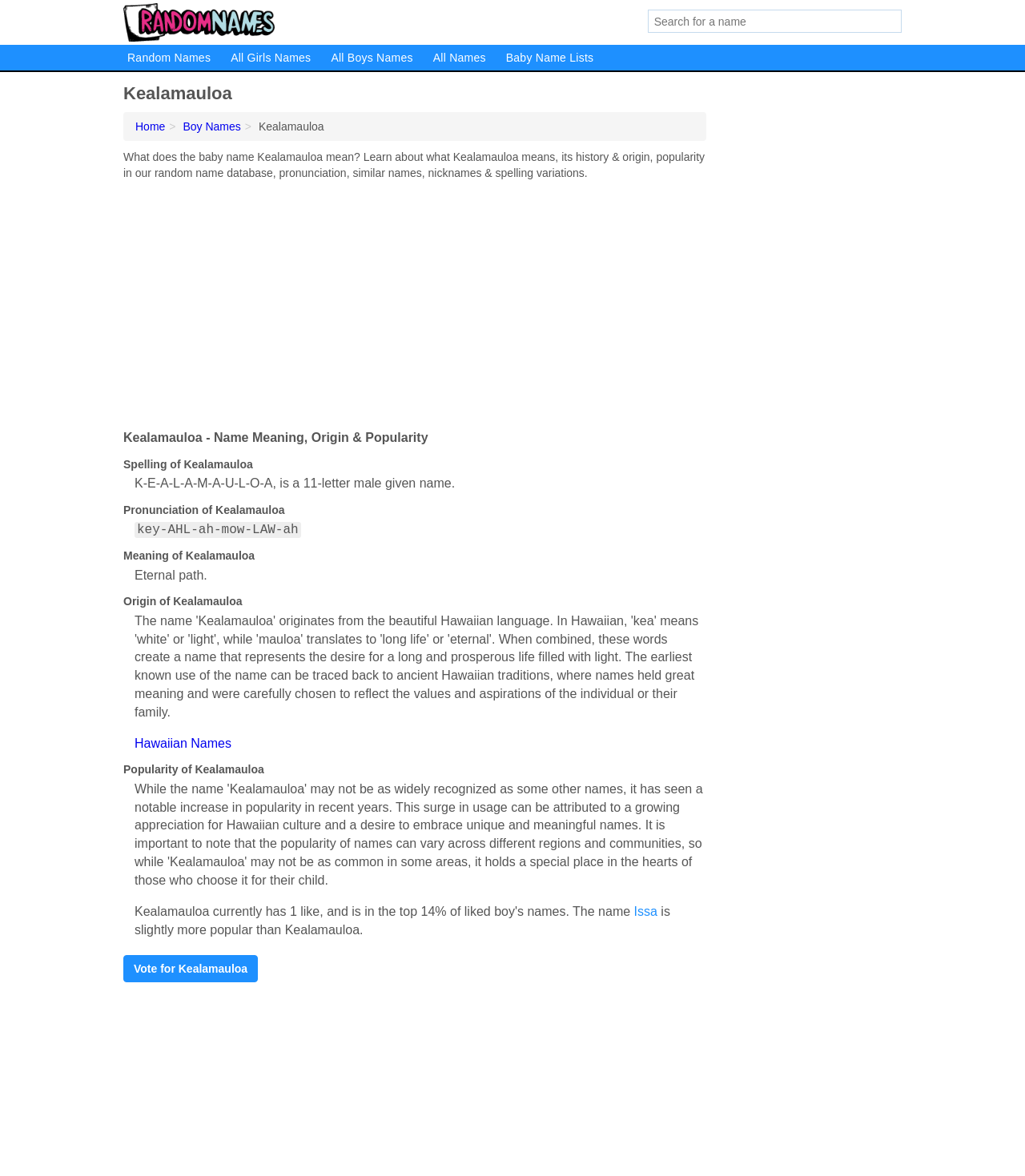Locate the coordinates of the bounding box for the clickable region that fulfills this instruction: "Search for a name".

[0.632, 0.008, 0.88, 0.028]